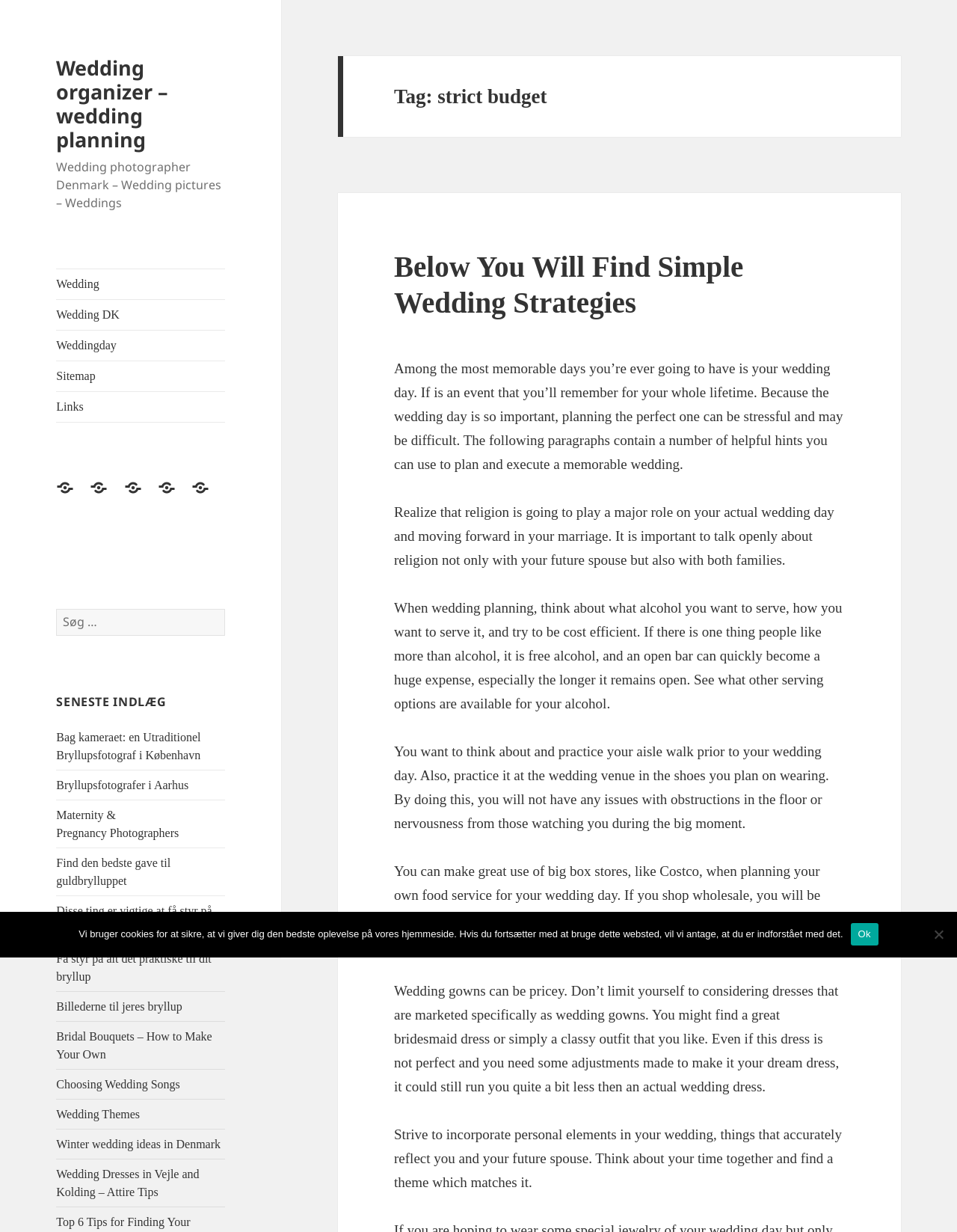Generate a thorough caption that explains the contents of the webpage.

This webpage is about wedding planning and organization, with a focus on a strict budget. At the top, there is a header section with links to the website's main pages, including "Wedding", "Wedding DK", "Weddingday", "Sitemap", and "Links". Below this, there is a search bar with a button labeled "Søg" (Search).

The main content of the page is divided into two sections. The first section is a list of recent posts, with titles such as "Bag kameraet: en Utraditionel Bryllupsfotograf i København" (Behind the Camera: An Untraditional Wedding Photographer in Copenhagen) and "Find den bedste gave til guldbrylluppet" (Find the Best Gift for Your Golden Wedding). There are 12 links in total, each leading to a different article or post.

The second section is a blog post titled "Tag: strict budget" (Tag: Strict Budget). This post contains several paragraphs of text, each providing tips and advice on planning a wedding on a budget. The topics covered include the importance of considering religion, how to serve alcohol cost-effectively, practicing the aisle walk, and finding affordable food options. There are also suggestions for making personal elements a part of the wedding.

At the bottom of the page, there is a cookie notice dialog box with a message explaining the use of cookies on the website. The box has two buttons: "Ok" and "Nej" (No).

Throughout the page, there are several links to other articles and posts, as well as a search bar to help users find specific content. The overall layout is organized and easy to navigate, with clear headings and concise text.